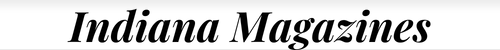Explain the contents of the image with as much detail as possible.

The image features the logo of "Indiana Magazines," prominently displayed in an elegant font. The logo reflects the brand's identity within the publishing industry, suggesting a focus on regional topics, culture, and lifestyle that resonate with the Indiana community. This visual element serves as a key branding tool, inviting readers to engage with the magazine's content that likely covers various aspects of life and events in Indiana. The aesthetic quality of the typography adds a refined touch, indicating the magazine's commitment to professionalism and quality in its publications.